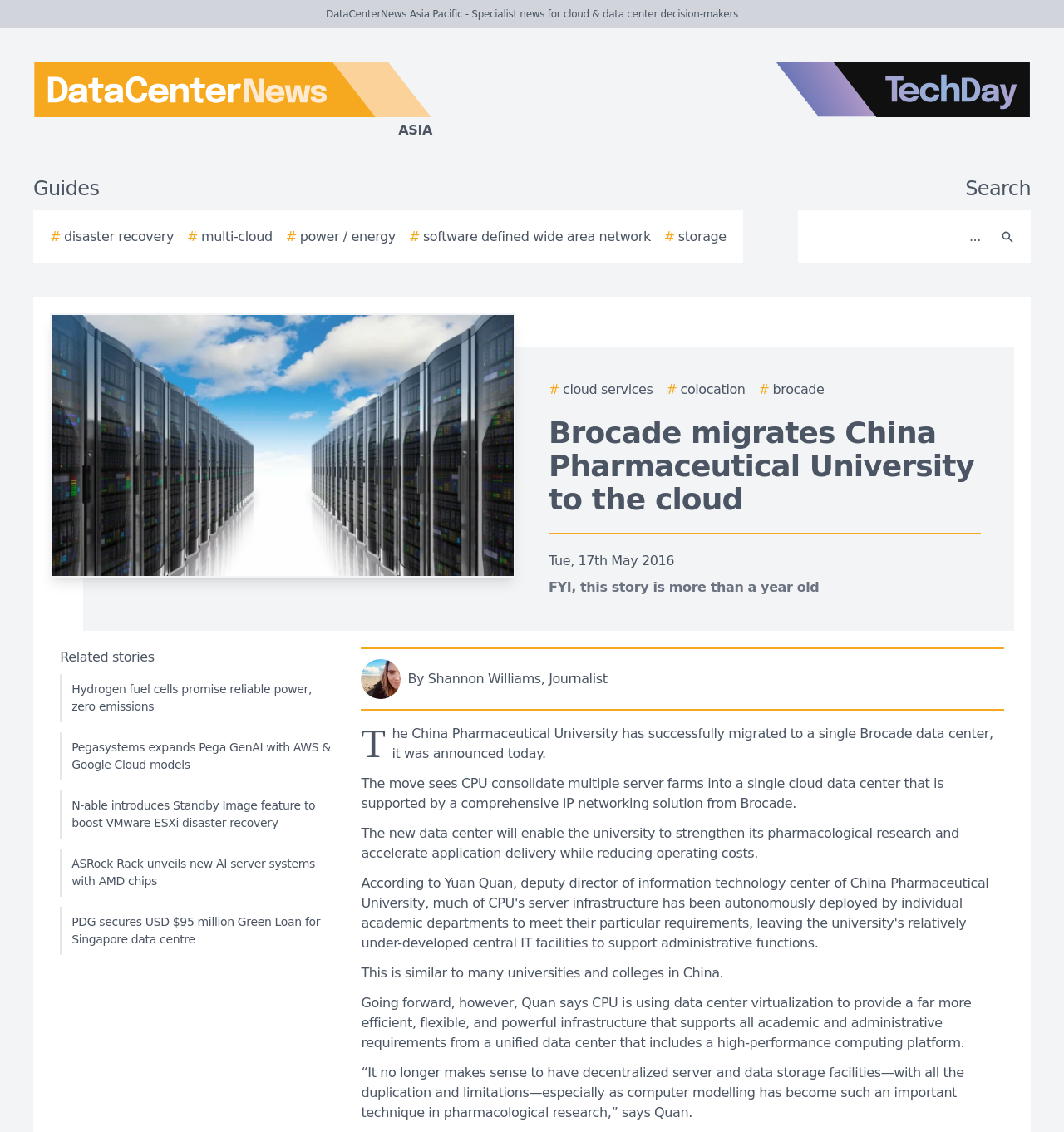Give a detailed account of the webpage, highlighting key information.

The webpage is about a news article titled "Brocade migrates China Pharmaceutical University to the cloud". At the top, there is a header section with a logo of "DataCenterNews Asia Pacific" on the left and a "TechDay logo" on the right. Below the header, there are several links to guides, including "disaster recovery", "multi-cloud", and "storage". 

On the right side of the guides, there is a search bar with a "Search" button. Below the search bar, there is a large image related to the story. 

The main content of the article starts with a heading "Brocade migrates China Pharmaceutical University to the cloud" followed by the date "Tue, 17th May 2016". The article is written by Shannon Williams, and there is an author image on the right side of the article. 

The article consists of several paragraphs describing how China Pharmaceutical University has migrated to a single Brocade data center, which will enable the university to strengthen its pharmacological research and accelerate application delivery while reducing operating costs. 

At the bottom of the article, there is a section titled "Related stories" with several links to other news articles, including "Hydrogen fuel cells promise reliable power, zero emissions" and "ASRock Rack unveils new AI server systems with AMD chips".